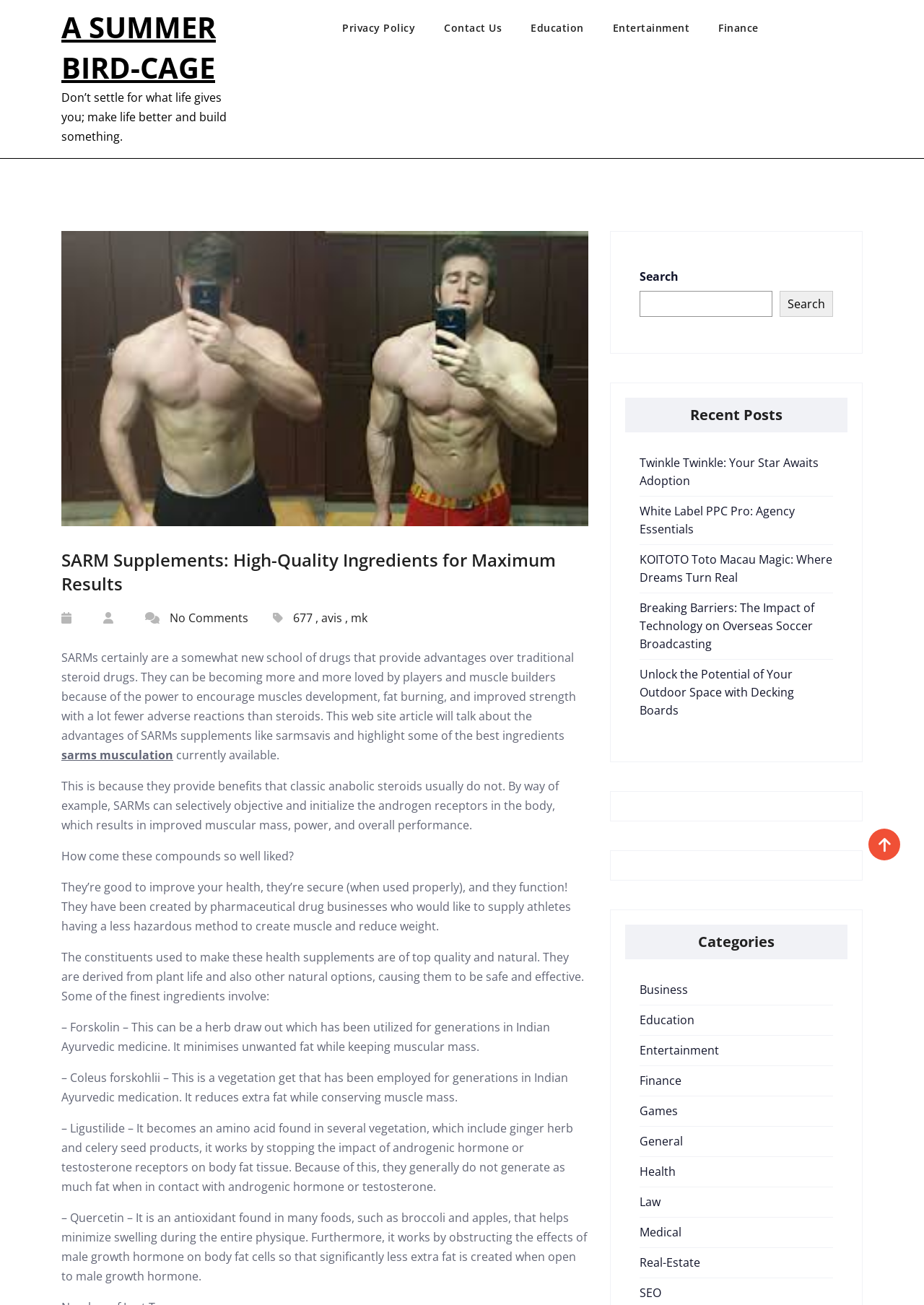Please specify the bounding box coordinates of the clickable section necessary to execute the following command: "Check the 'Recent Posts'".

[0.677, 0.305, 0.917, 0.332]